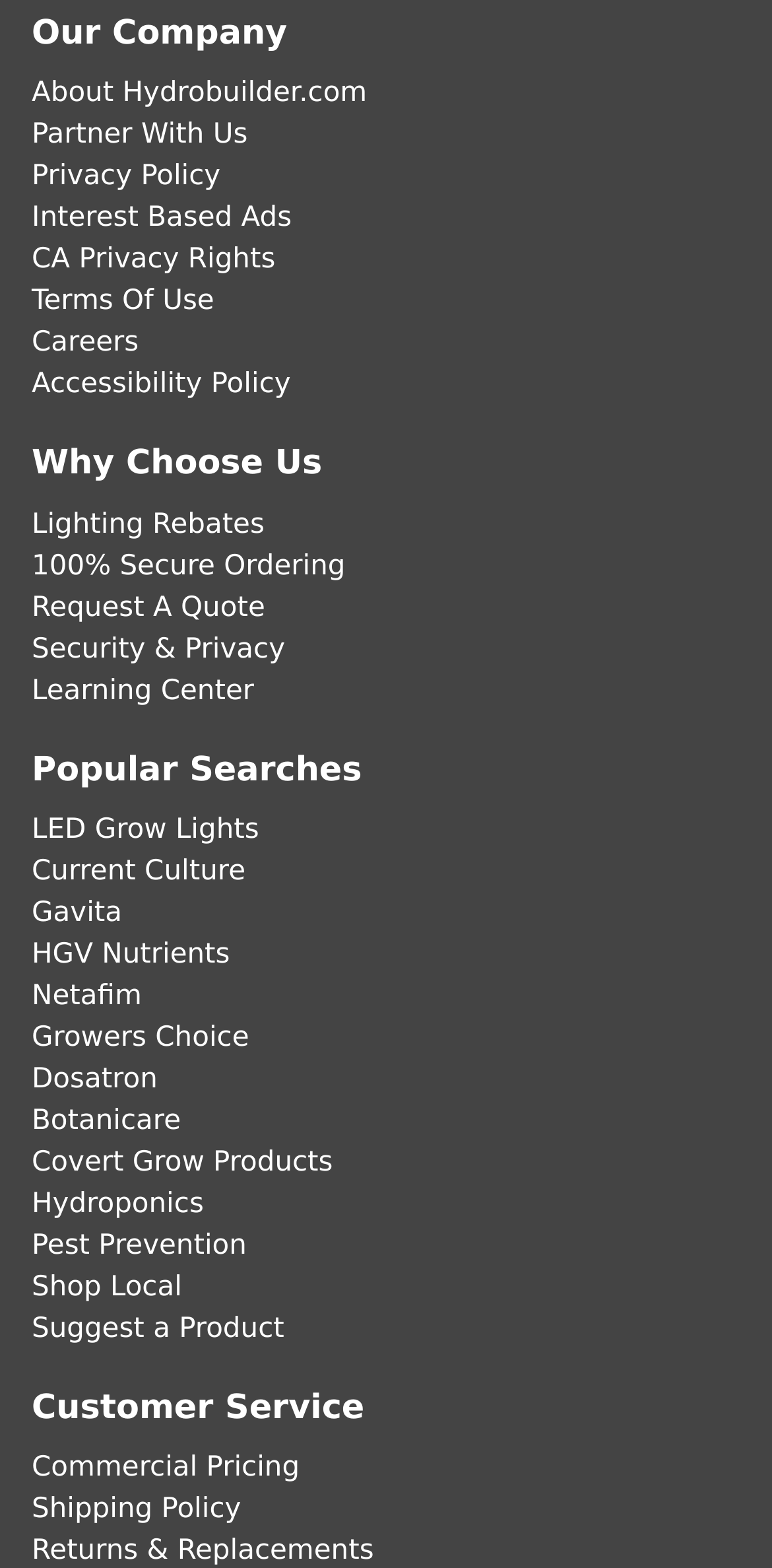What is the 'Security & Privacy' link related to?
Based on the content of the image, thoroughly explain and answer the question.

The 'Security & Privacy' link is located in the middle of the webpage, indicating that it provides information about the website's security and privacy policies, likely to reassure users about the safety of their personal data and online transactions.